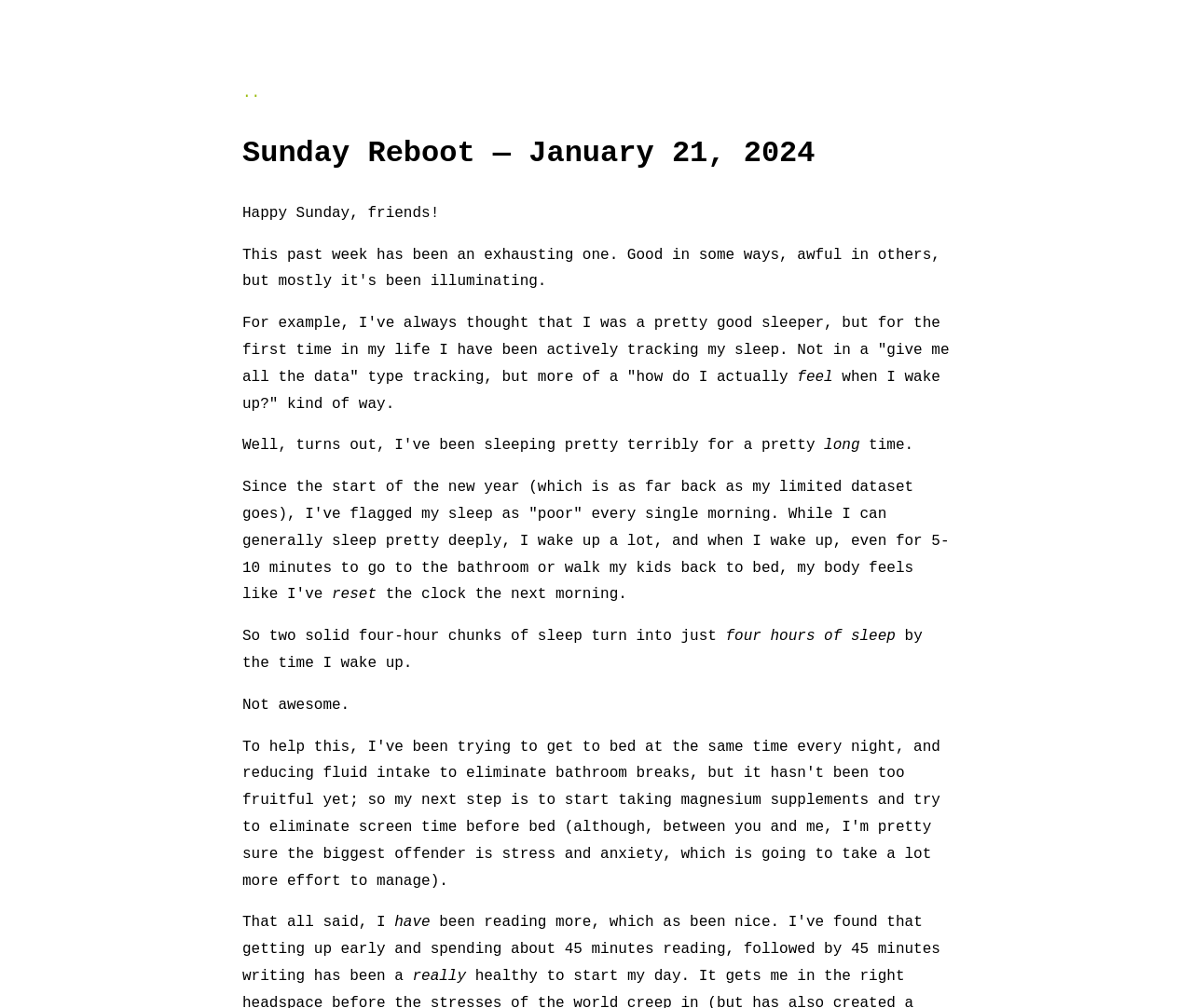What does the author think they are good at?
Answer the question with a detailed explanation, including all necessary information.

The author mentions that they thought they were a 'pretty good sleeper', implying that they believed they were capable of sleeping well, but their recent tracking has revealed otherwise.